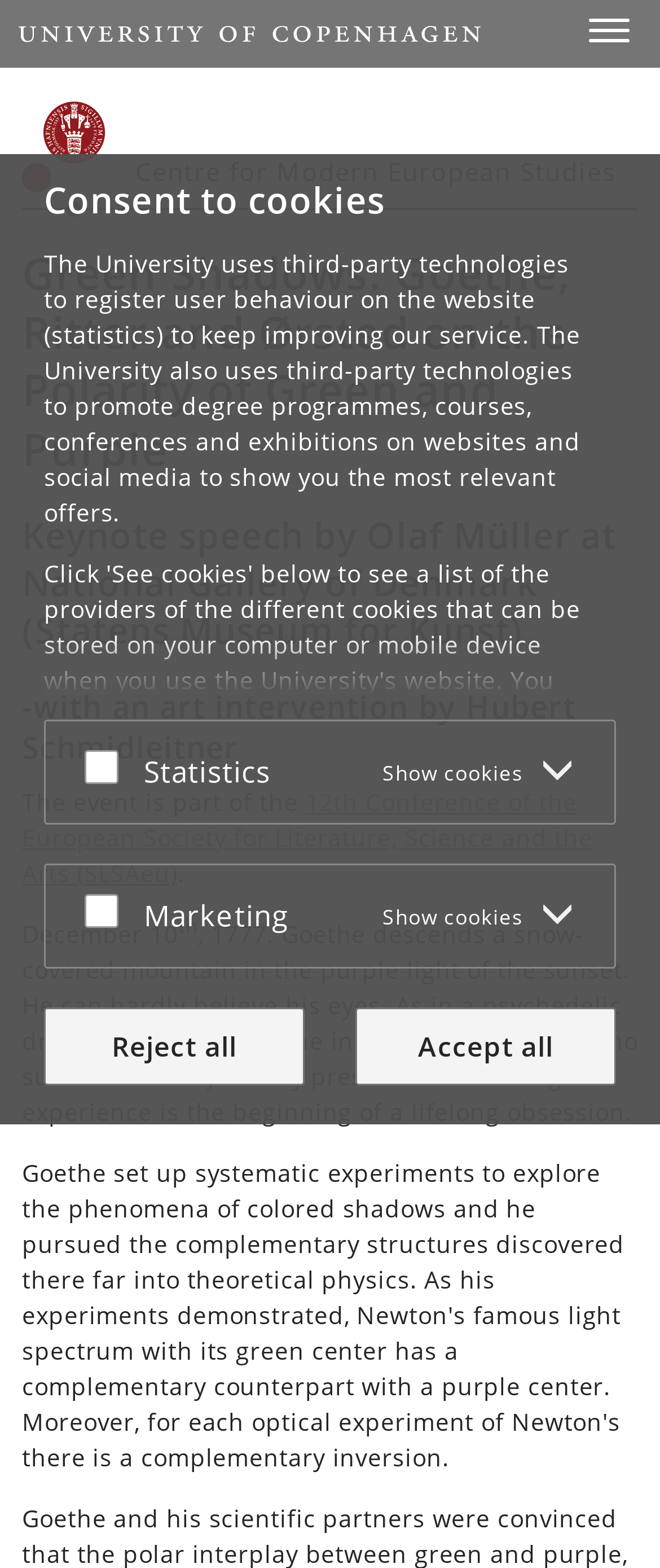What is the date of the event?
Using the image as a reference, answer the question with a short word or phrase.

December 10